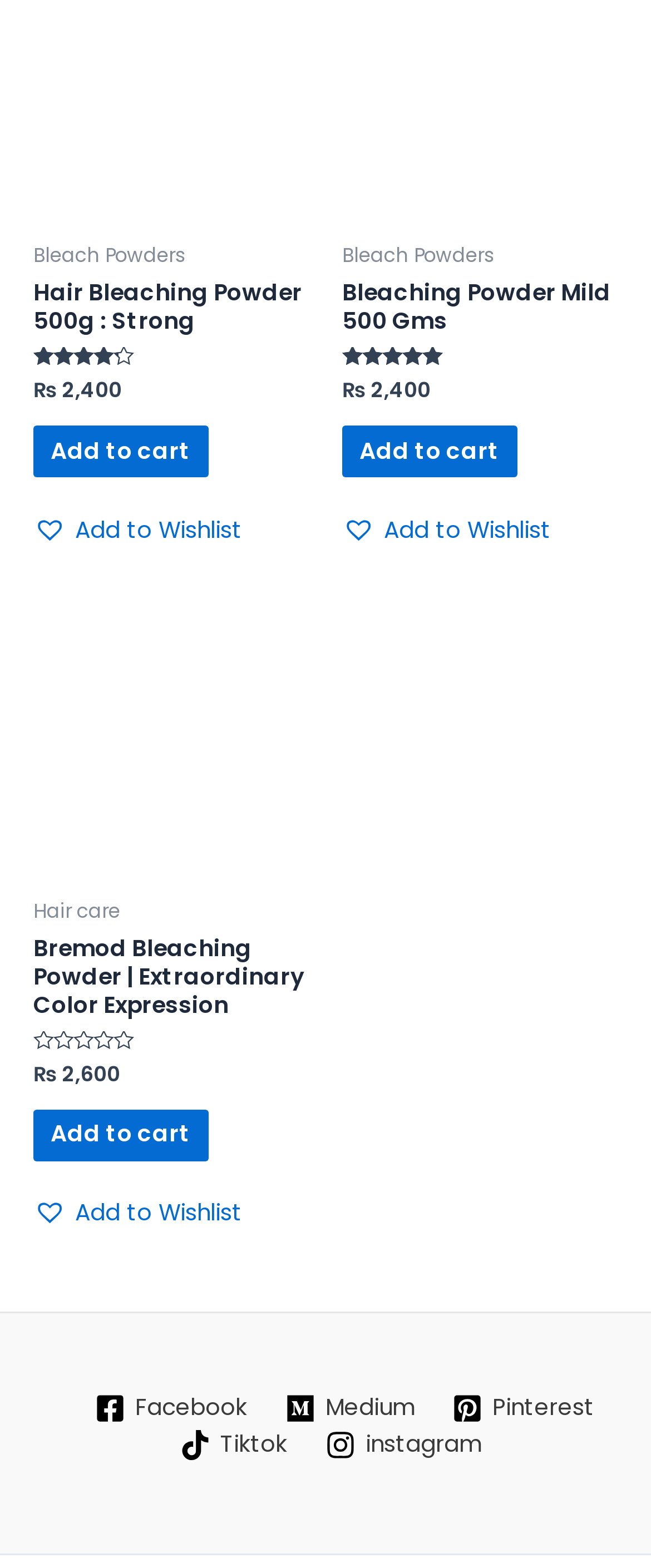How many hair bleaching powder products are listed?
From the screenshot, supply a one-word or short-phrase answer.

3